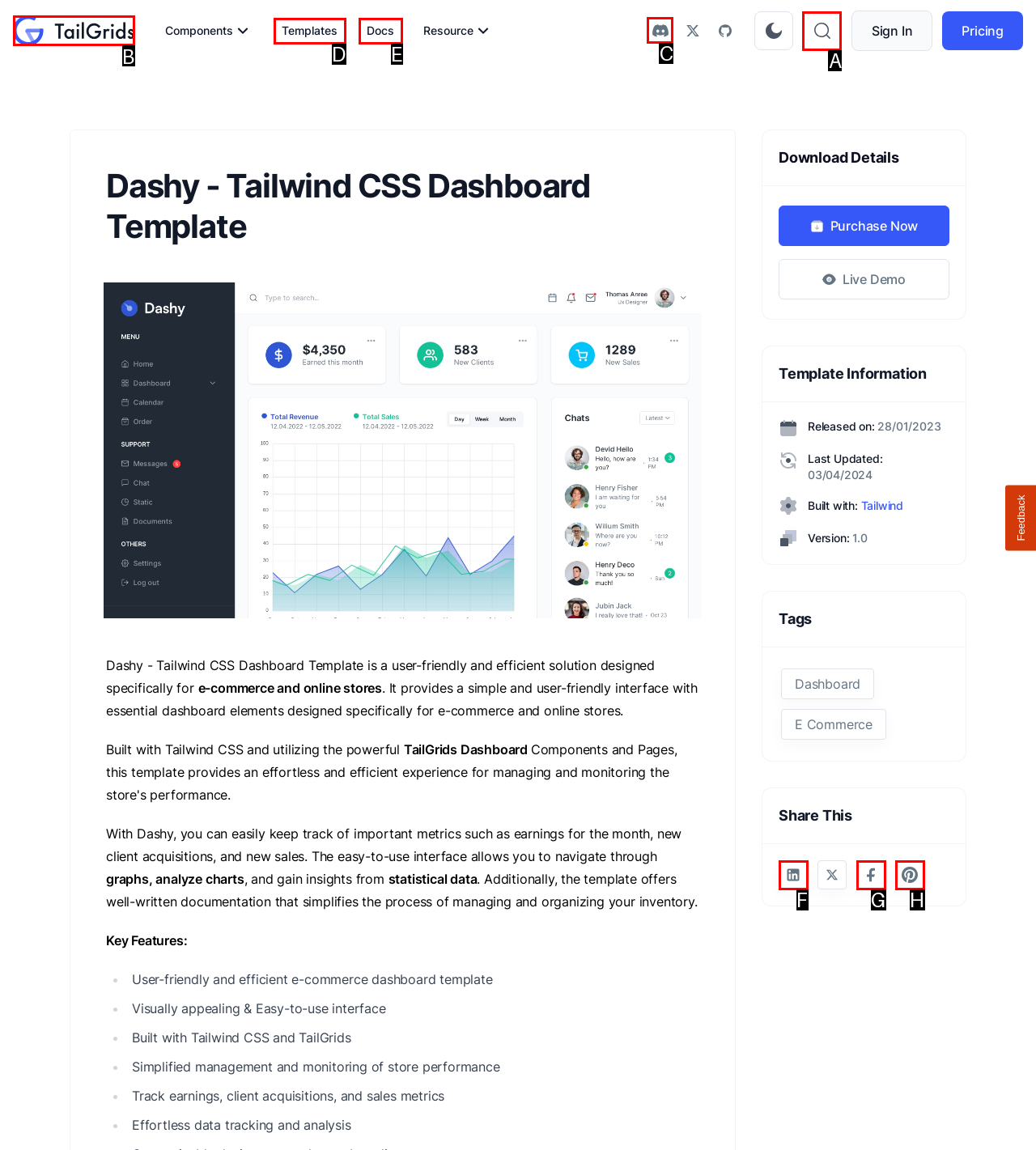Identify which HTML element matches the description: aria-label="social link" name="social link"
Provide your answer in the form of the letter of the correct option from the listed choices.

G